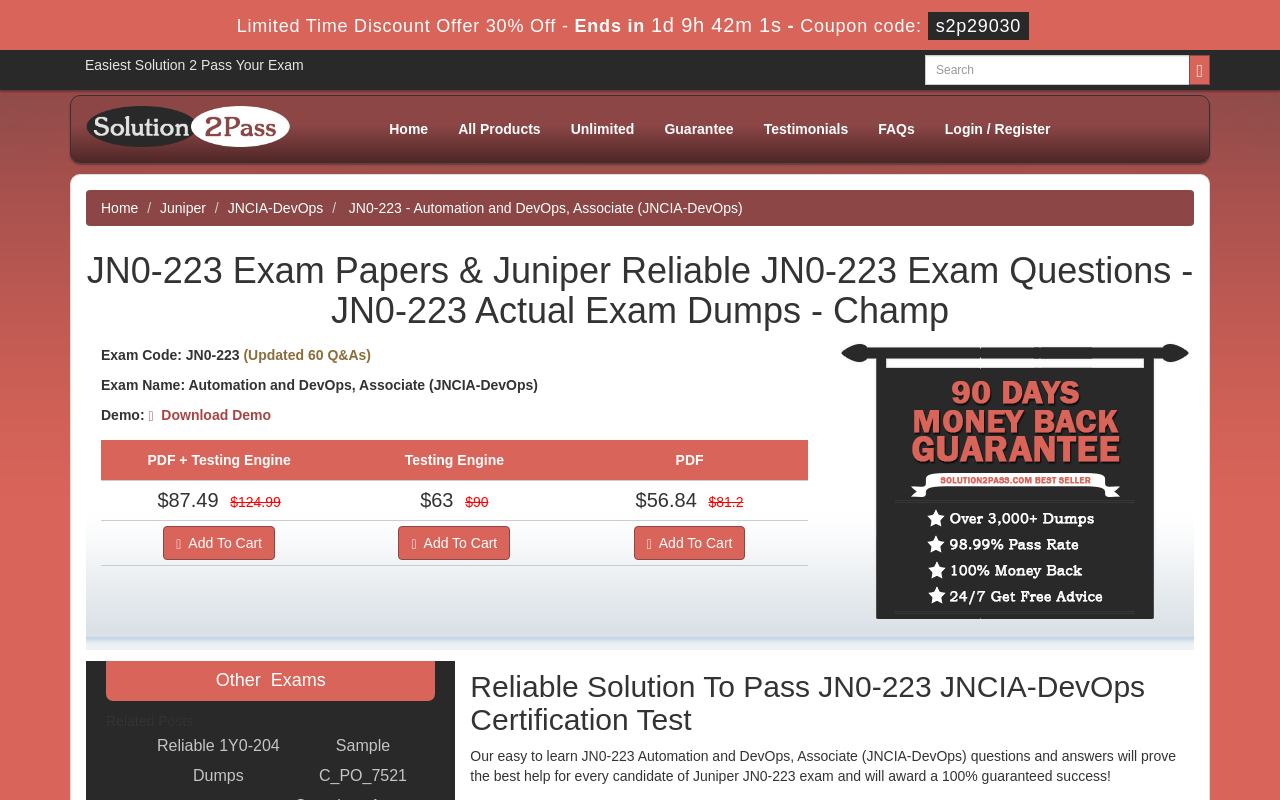Could you indicate the bounding box coordinates of the region to click in order to complete this instruction: "Search for exam papers".

[0.723, 0.069, 0.93, 0.106]